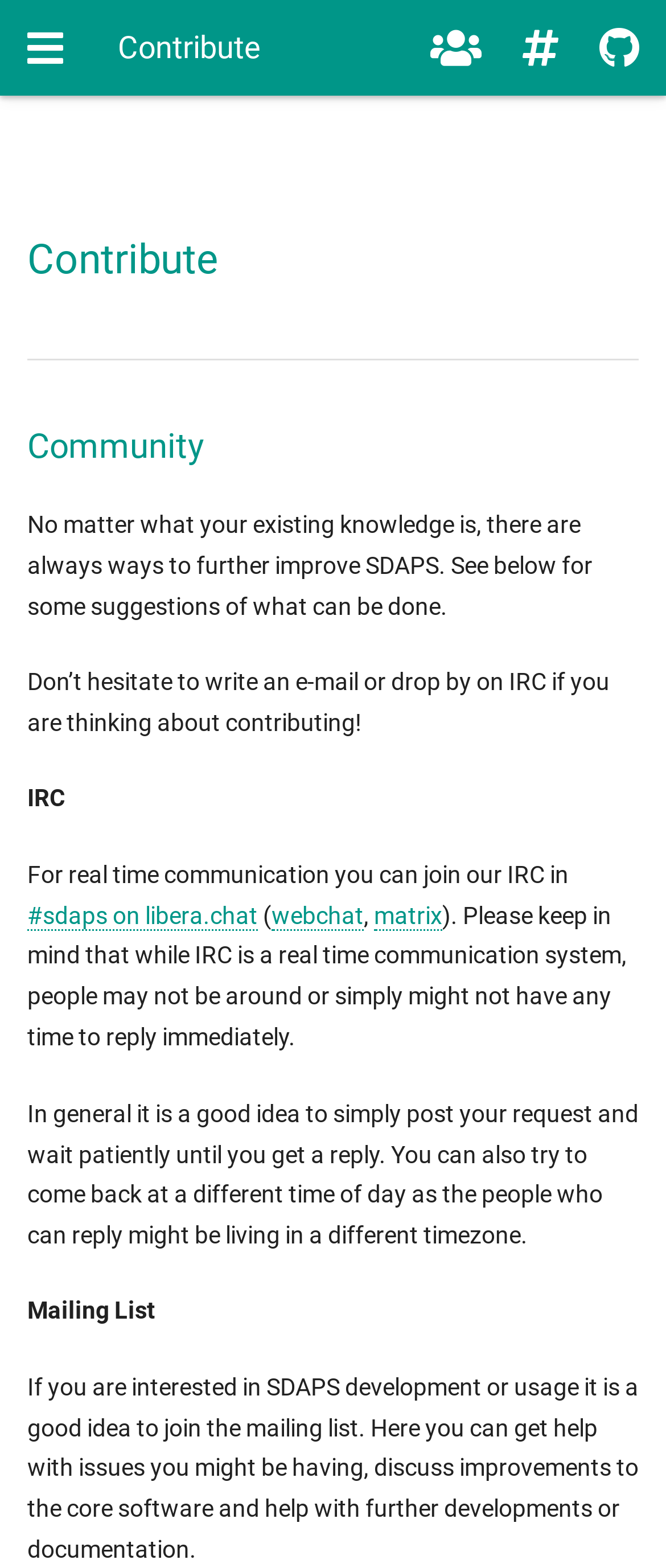Locate the UI element that matches the description title="Channel on IRC" in the webpage screenshot. Return the bounding box coordinates in the format (top-left x, top-left y, bottom-right x, bottom-right y), with values ranging from 0 to 1.

[0.754, 0.004, 0.869, 0.057]